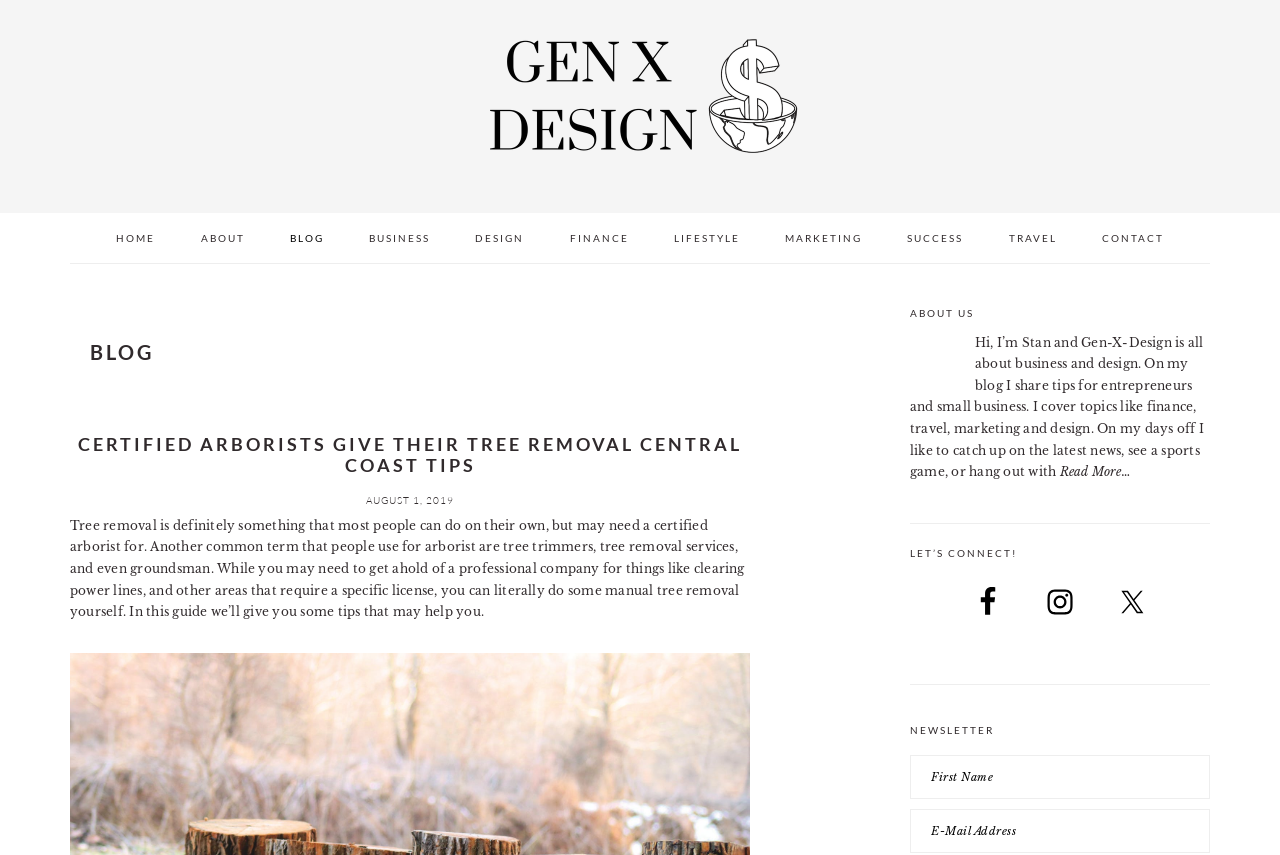Identify the bounding box coordinates of the region that should be clicked to execute the following instruction: "Click on the 'GEN X DESIGN' link".

[0.375, 0.029, 0.625, 0.205]